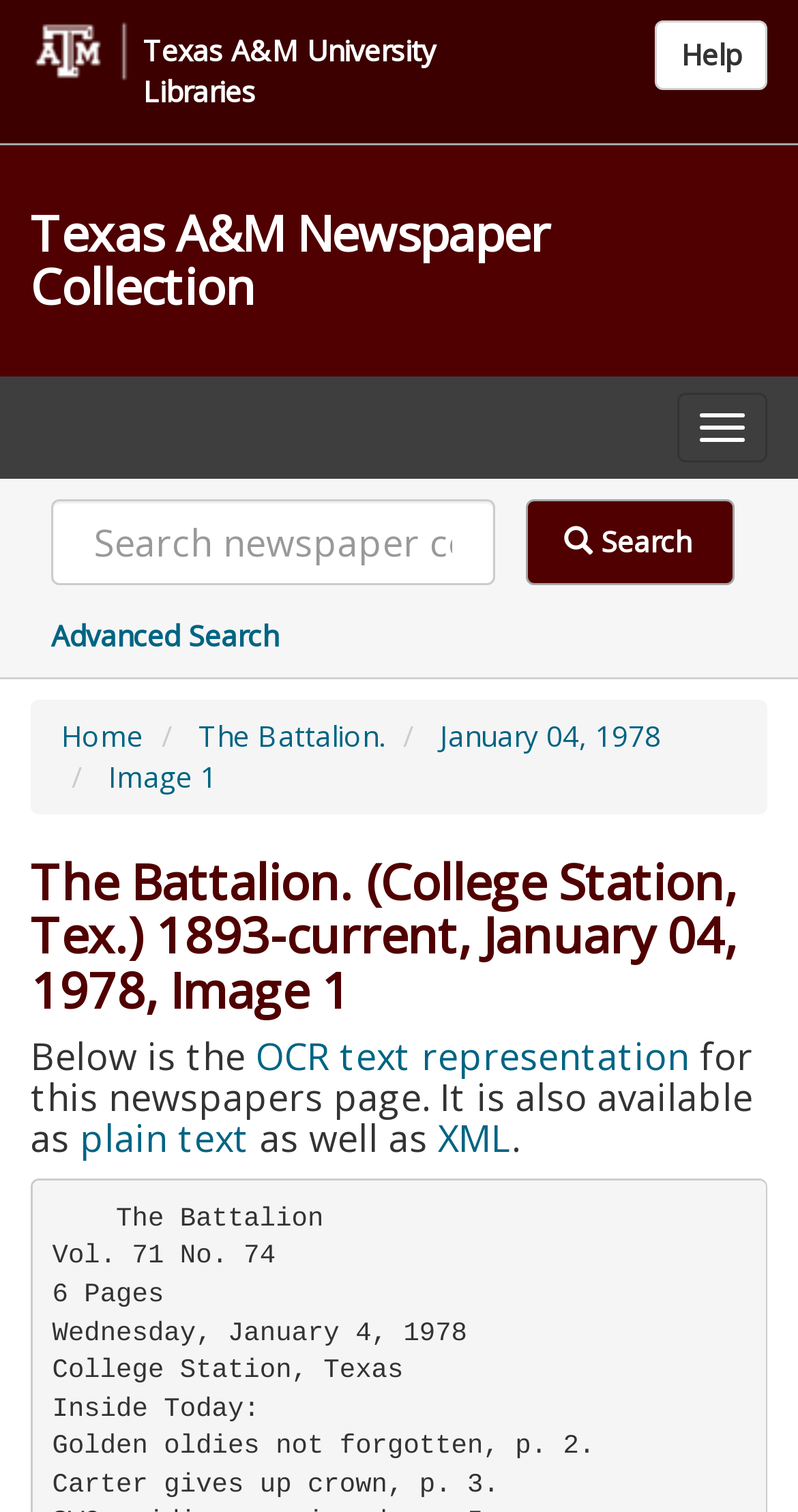Determine the bounding box coordinates of the UI element described below. Use the format (top-left x, top-left y, bottom-right x, bottom-right y) with floating point numbers between 0 and 1: January 04, 1978

[0.551, 0.473, 0.828, 0.499]